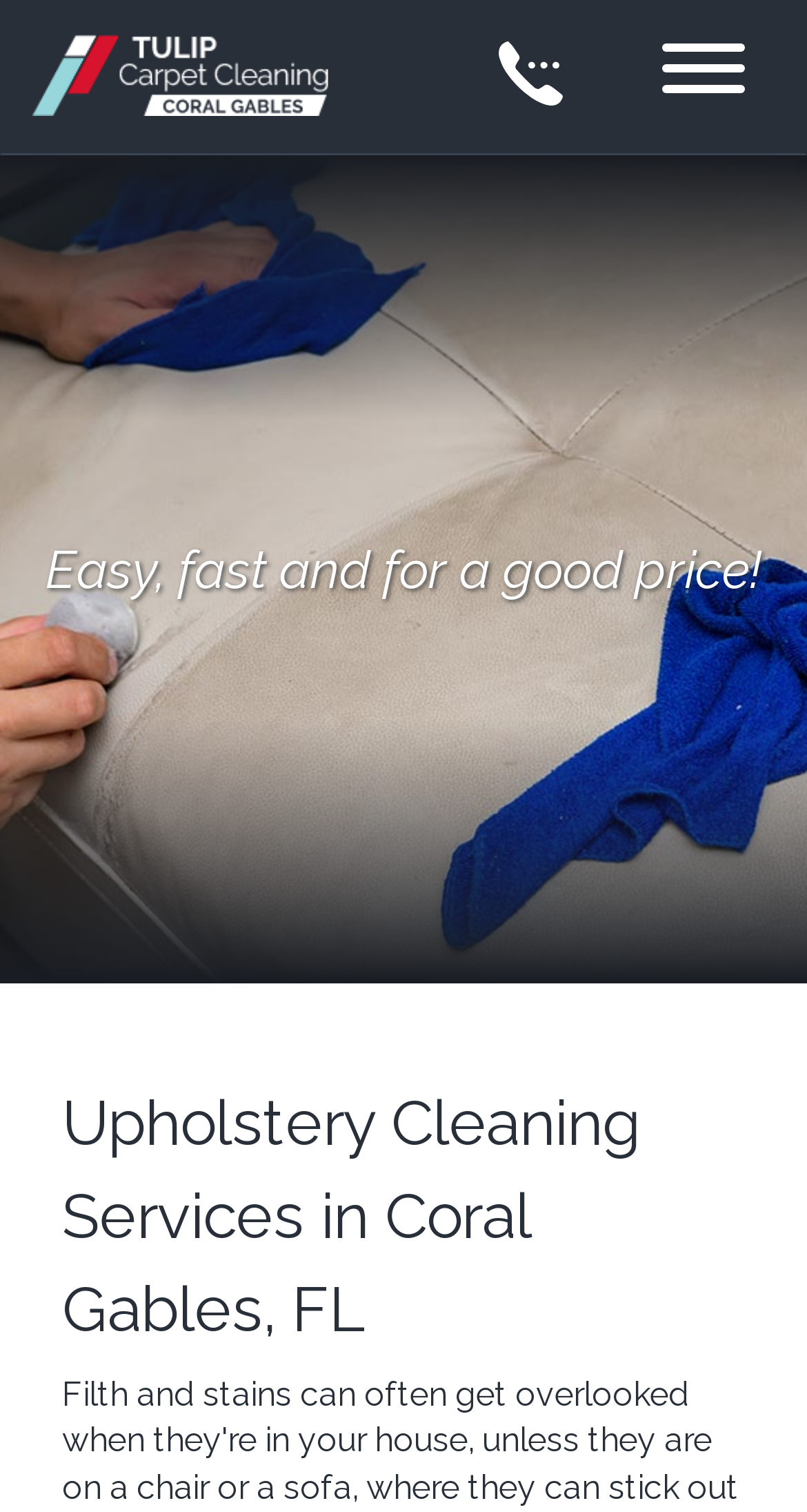Using the elements shown in the image, answer the question comprehensively: What type of cleaning services are offered?

I inferred the type of cleaning services by looking at the heading element 'Upholstery Cleaning Services in Coral Gables, FL', which suggests that the company offers upholstery cleaning services.